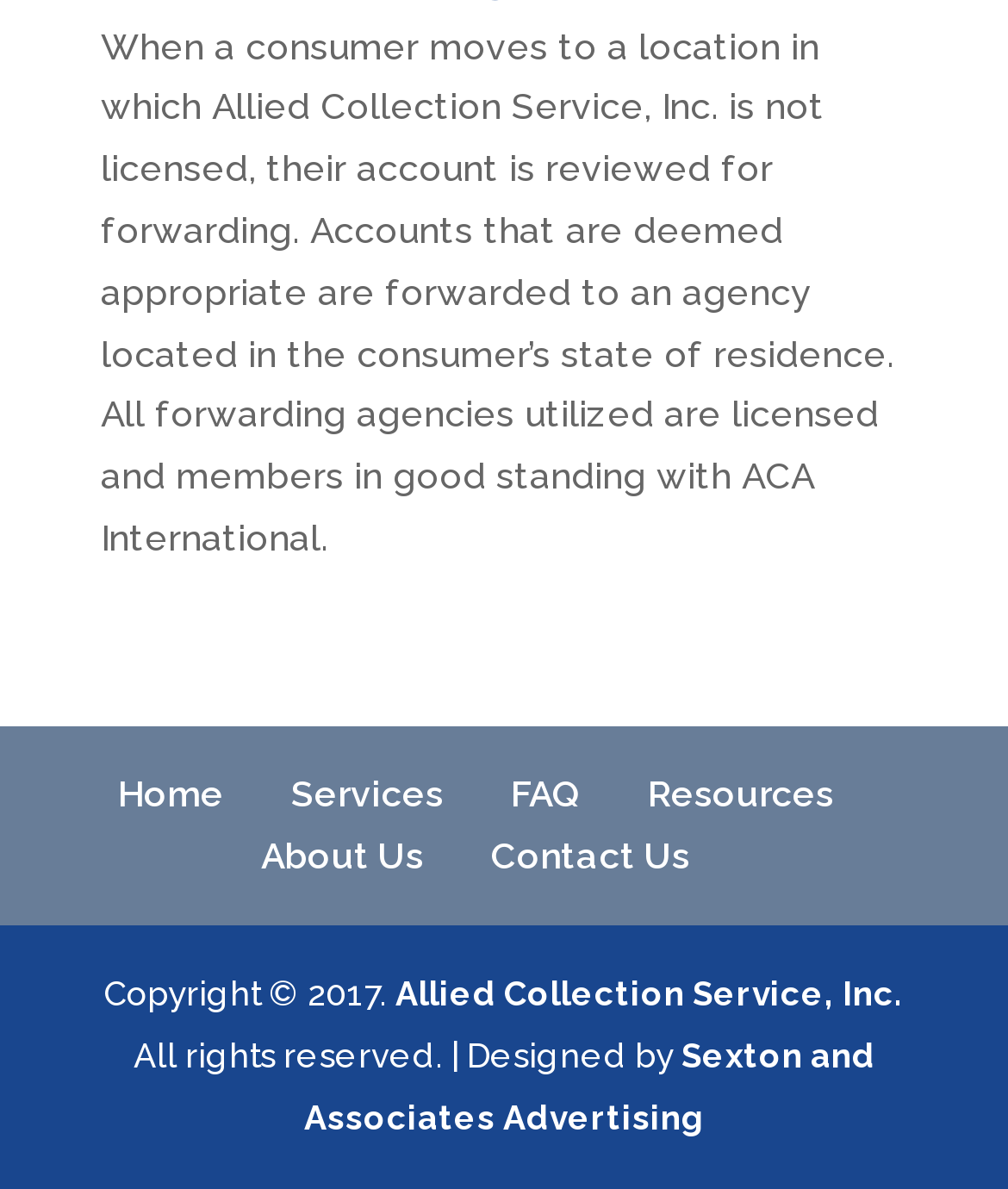What is the purpose of account forwarding?
Using the image as a reference, answer the question in detail.

According to the StaticText element, when a consumer moves to a location where Allied Collection Service, Inc. is not licensed, their account is reviewed for forwarding. This implies that the purpose of account forwarding is to forward accounts to licensed agencies in the consumer's state of residence.